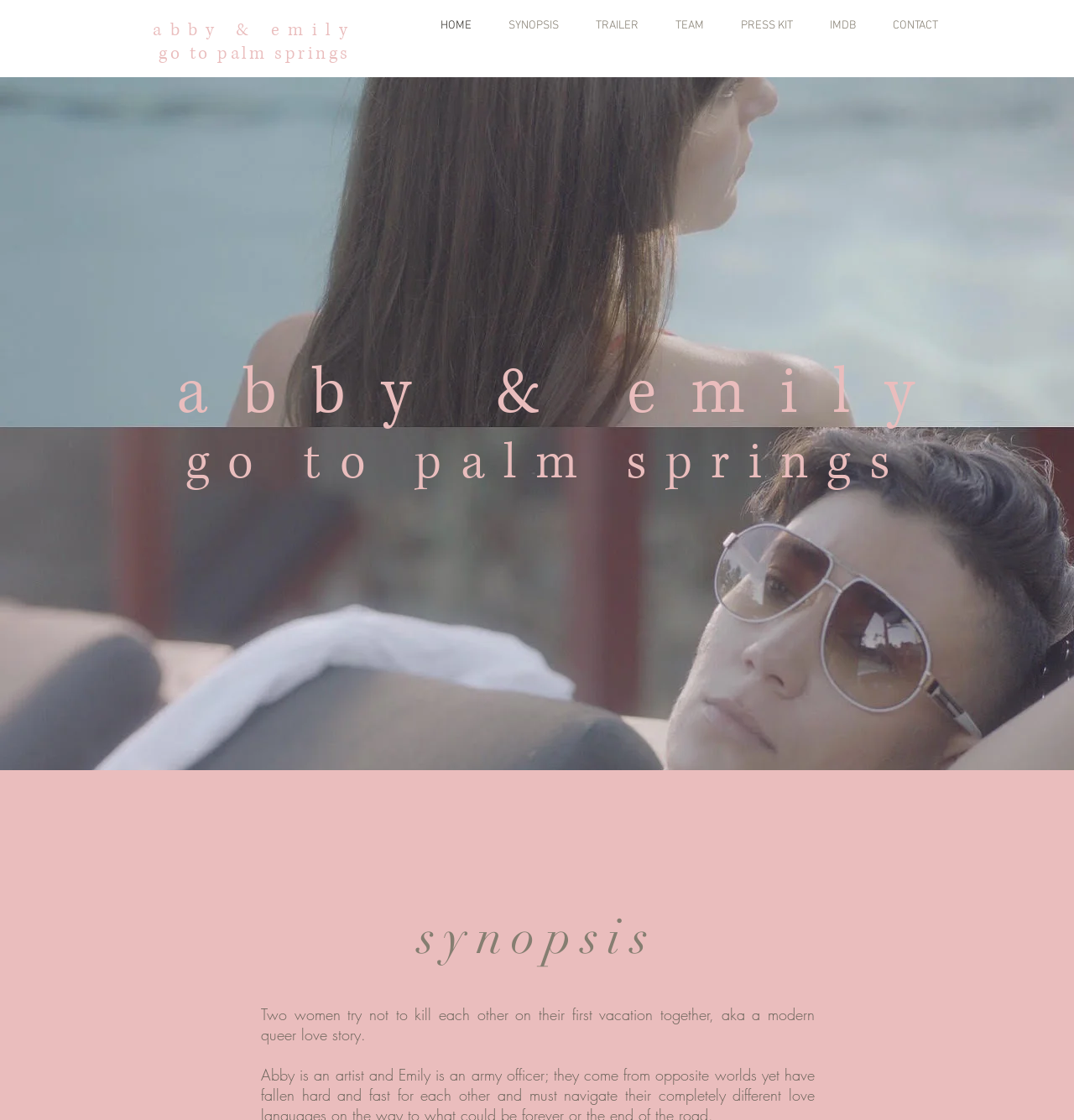Generate the text of the webpage's primary heading.

abby & emily